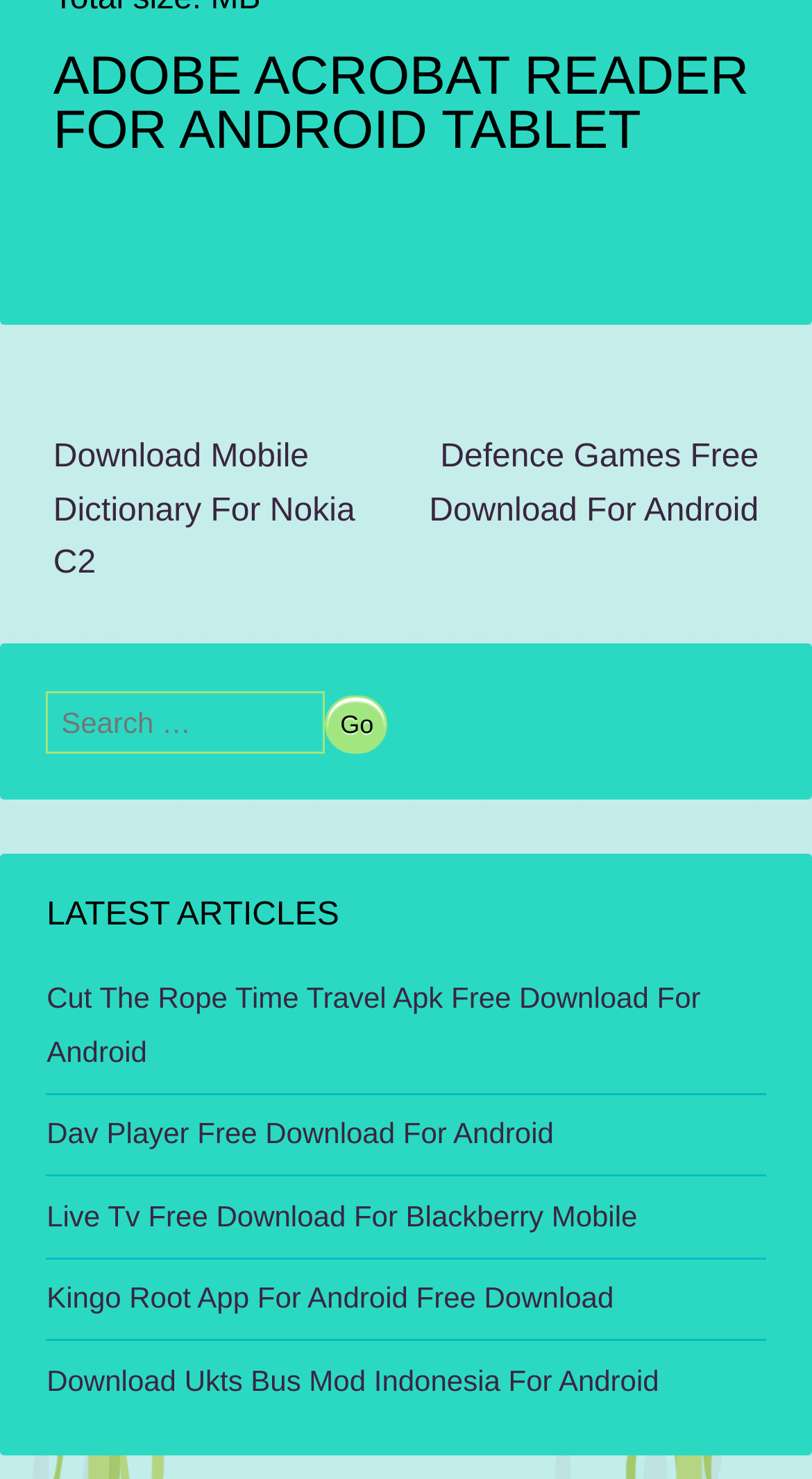Can you identify the bounding box coordinates of the clickable region needed to carry out this instruction: 'Click Go'? The coordinates should be four float numbers within the range of 0 to 1, stated as [left, top, right, bottom].

[0.401, 0.47, 0.478, 0.509]